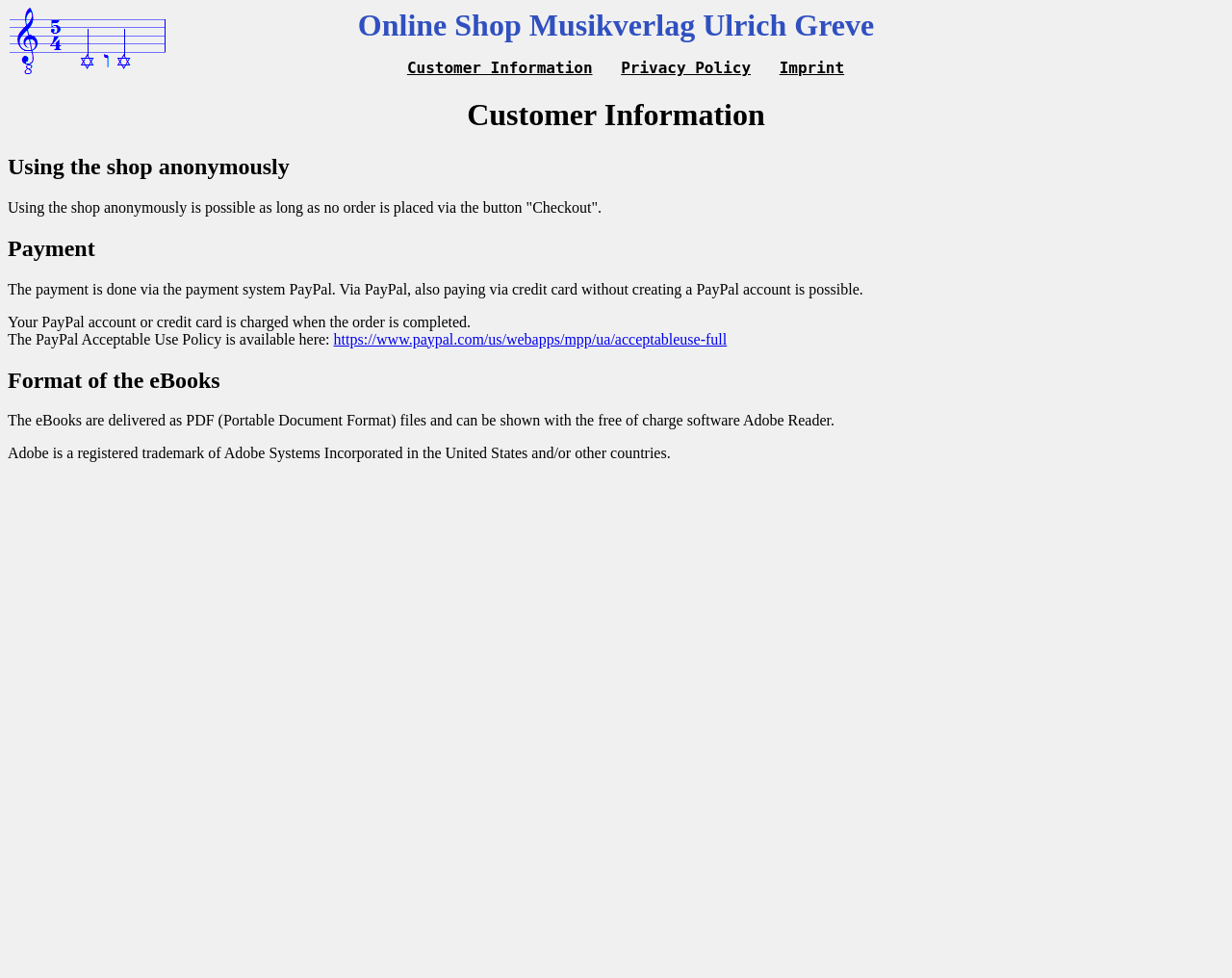Bounding box coordinates are given in the format (top-left x, top-left y, bottom-right x, bottom-right y). All values should be floating point numbers between 0 and 1. Provide the bounding box coordinate for the UI element described as: Imprint

[0.633, 0.06, 0.685, 0.079]